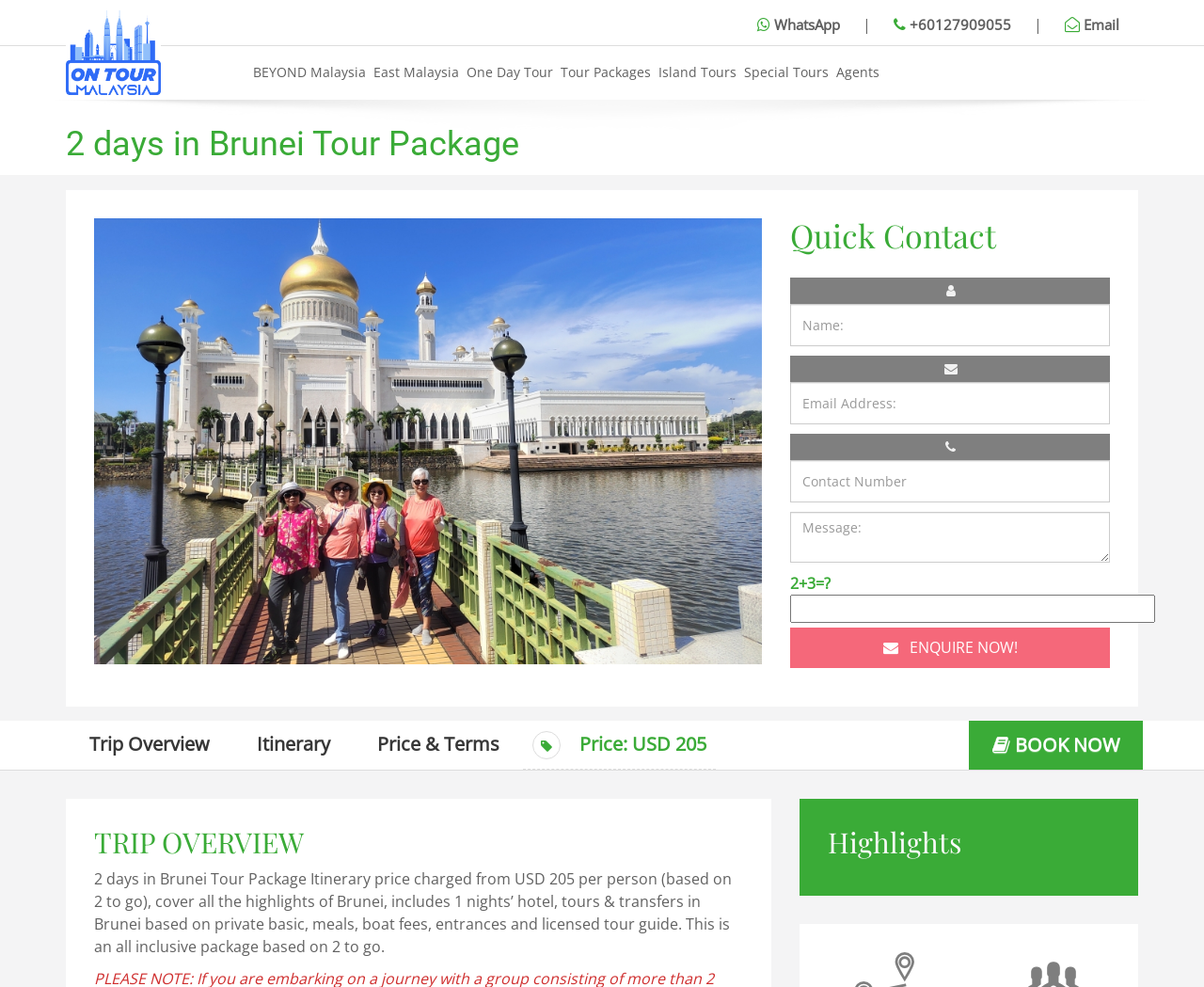From the given element description: "Company news", find the bounding box for the UI element. Provide the coordinates as four float numbers between 0 and 1, in the order [left, top, right, bottom].

None